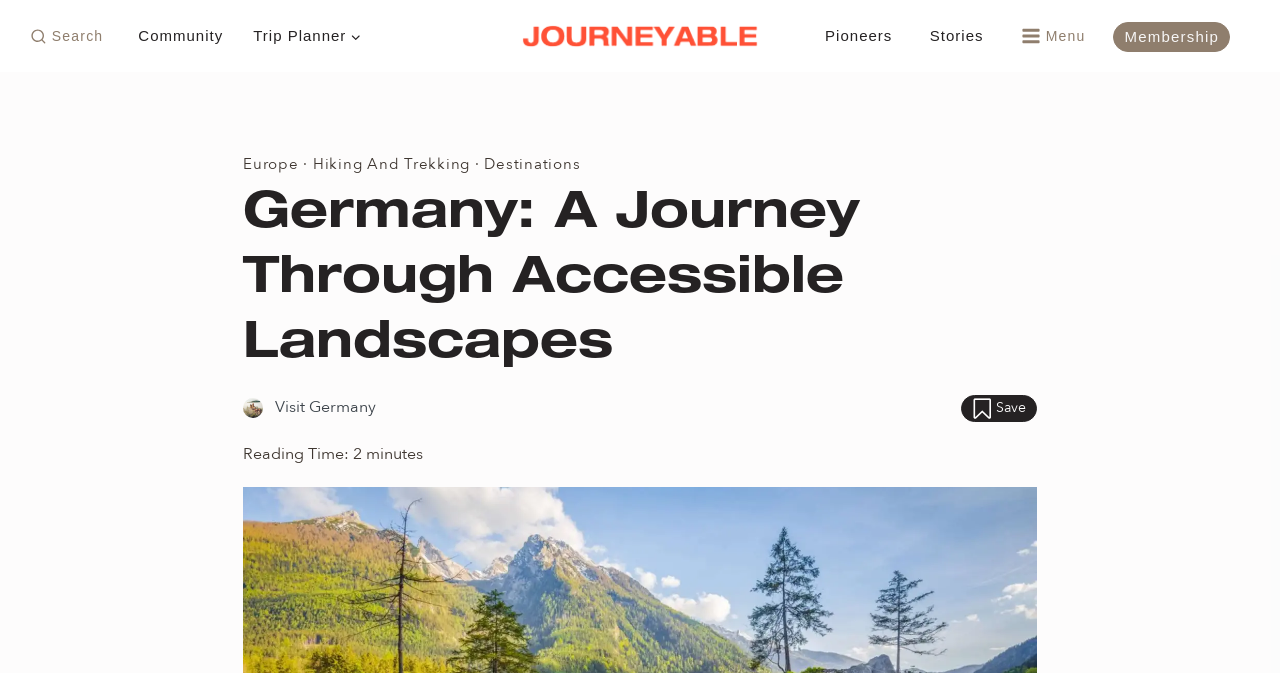Please analyze the image and give a detailed answer to the question:
What is the purpose of the 'Trip Planner'?

The 'Trip Planner' link with a child menu and an 'Expand child menu of Trip Planner' button implies that it is a tool to help users plan their trips to Germany, possibly including accessible travel options.